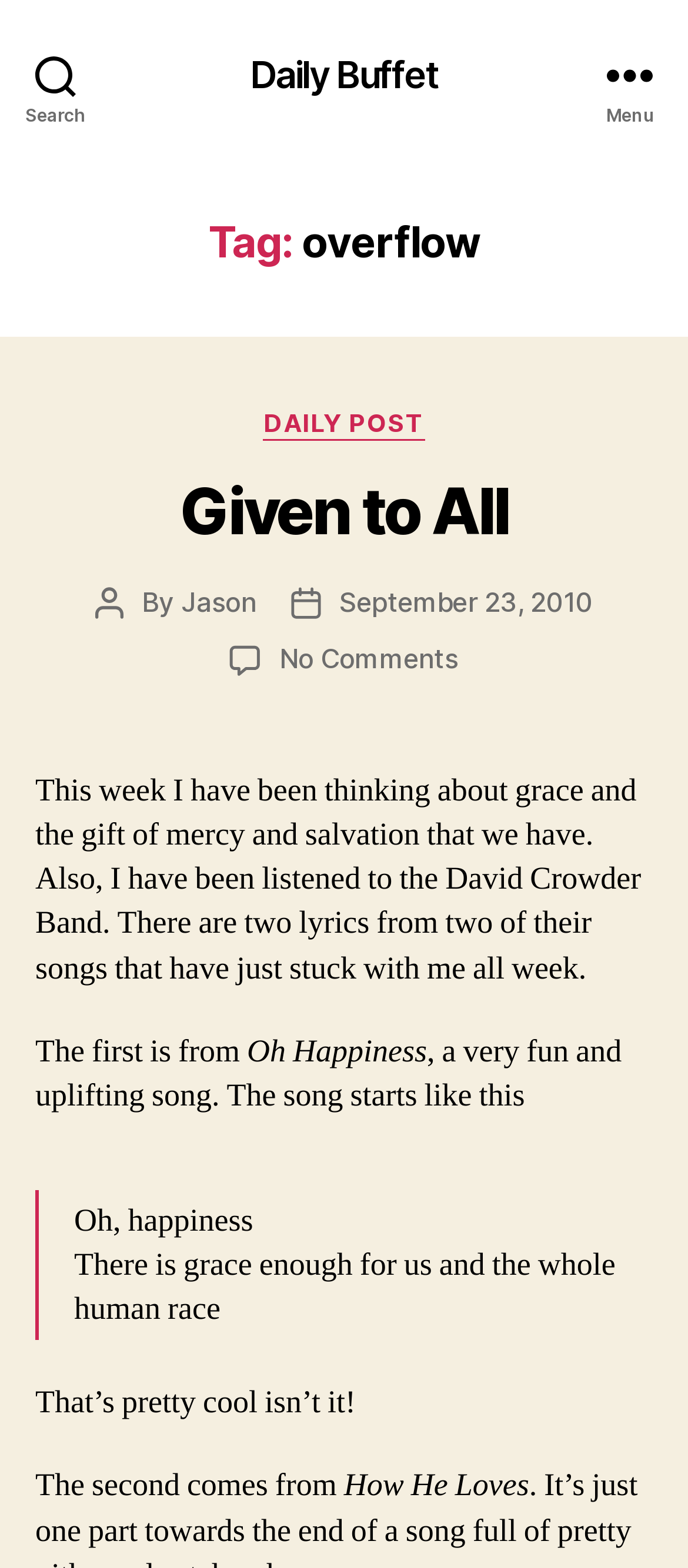From the element description: "Given to All", extract the bounding box coordinates of the UI element. The coordinates should be expressed as four float numbers between 0 and 1, in the order [left, top, right, bottom].

[0.261, 0.301, 0.739, 0.351]